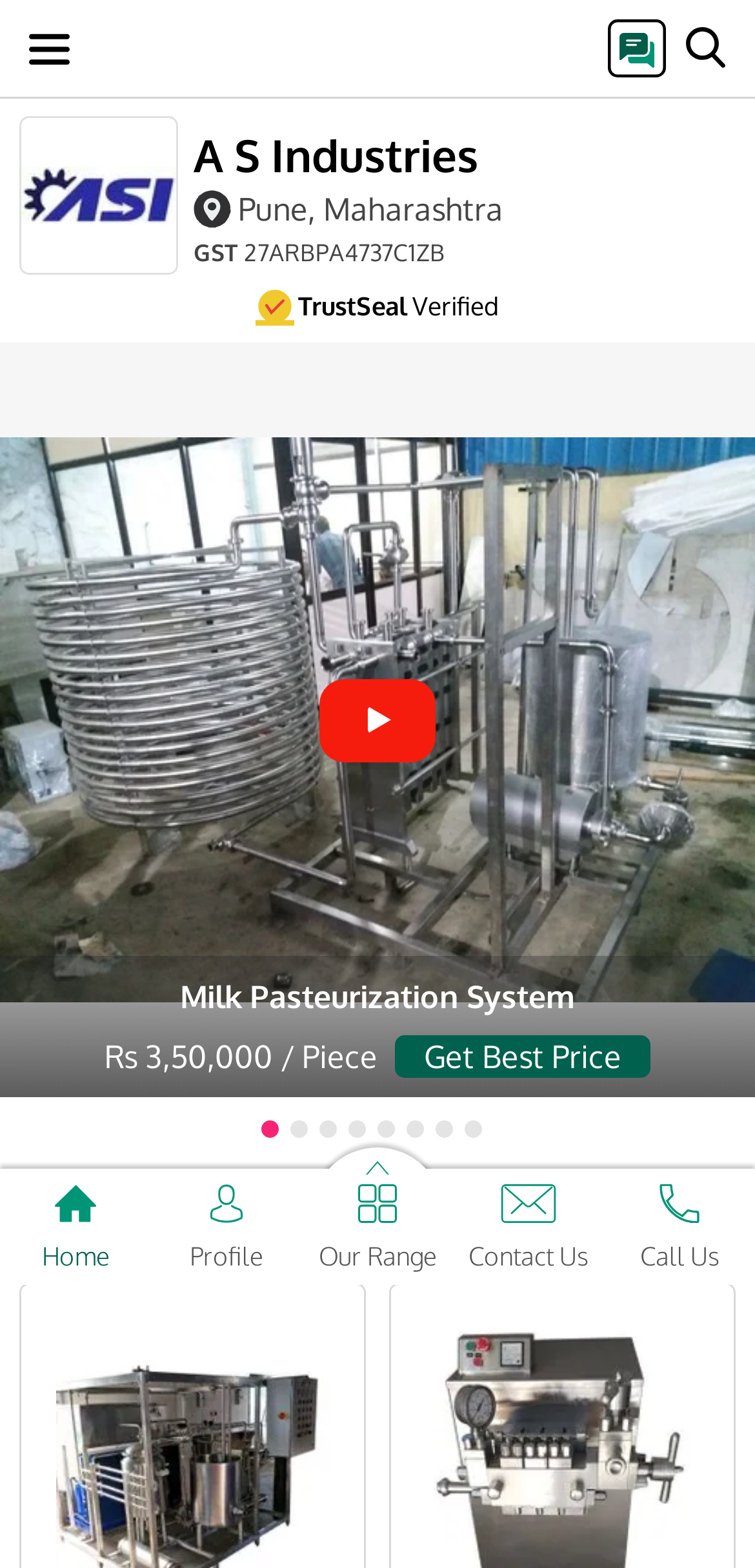Can you find and generate the webpage's heading?

A S Industries